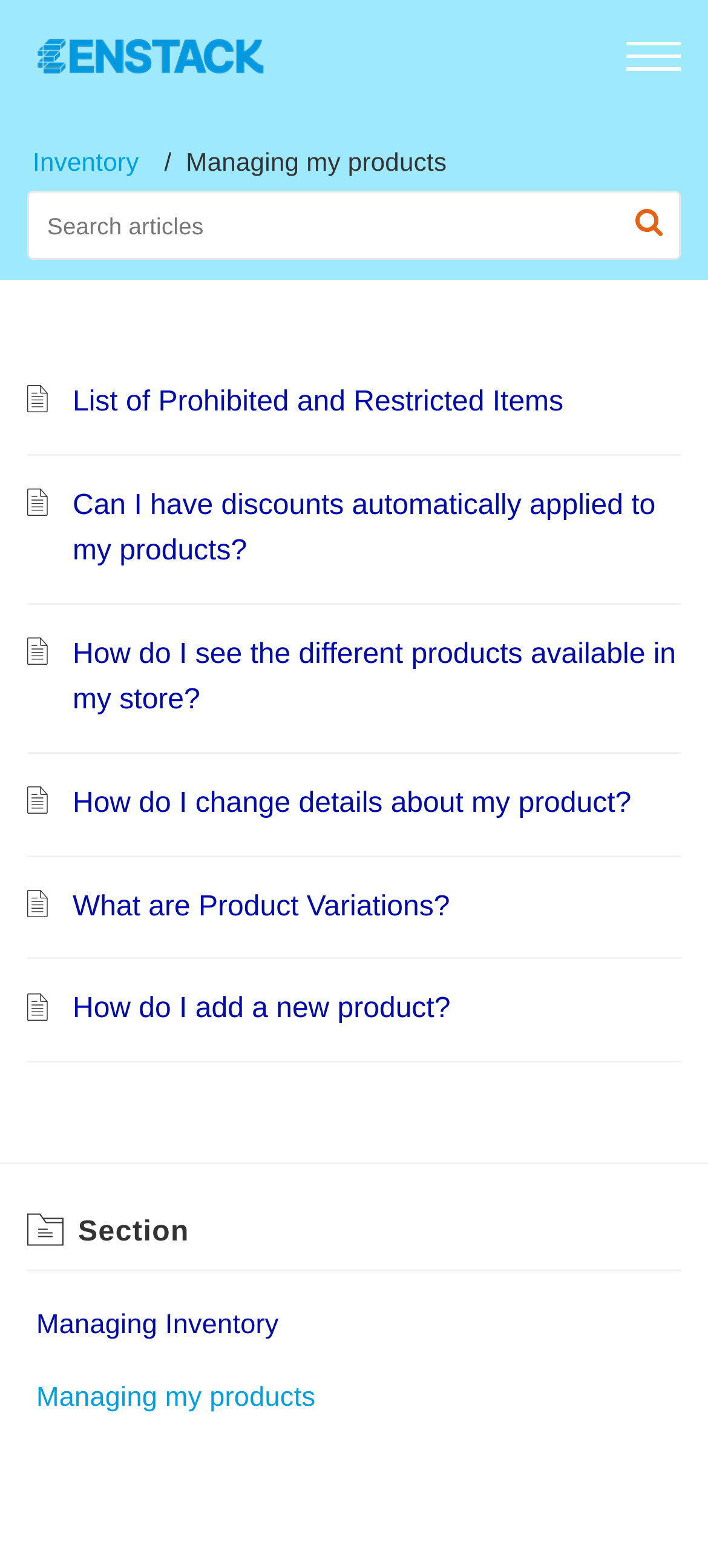Using the element description: "name="comment"", determine the bounding box coordinates. The coordinates should be in the format [left, top, right, bottom], with values between 0 and 1.

None